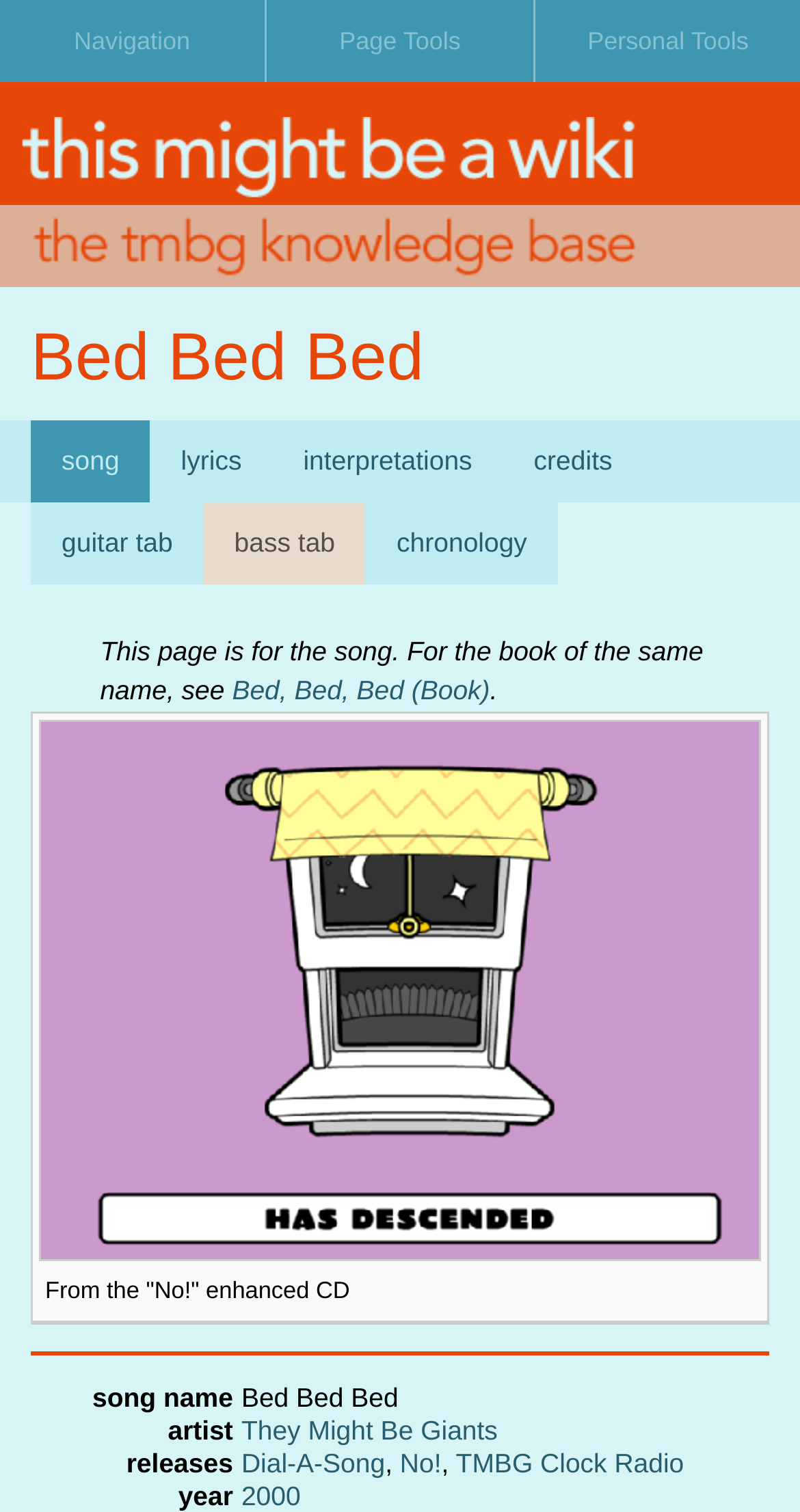Identify the bounding box coordinates for the element you need to click to achieve the following task: "Go to the main page". The coordinates must be four float values ranging from 0 to 1, formatted as [left, top, right, bottom].

[0.0, 0.061, 0.33, 0.095]